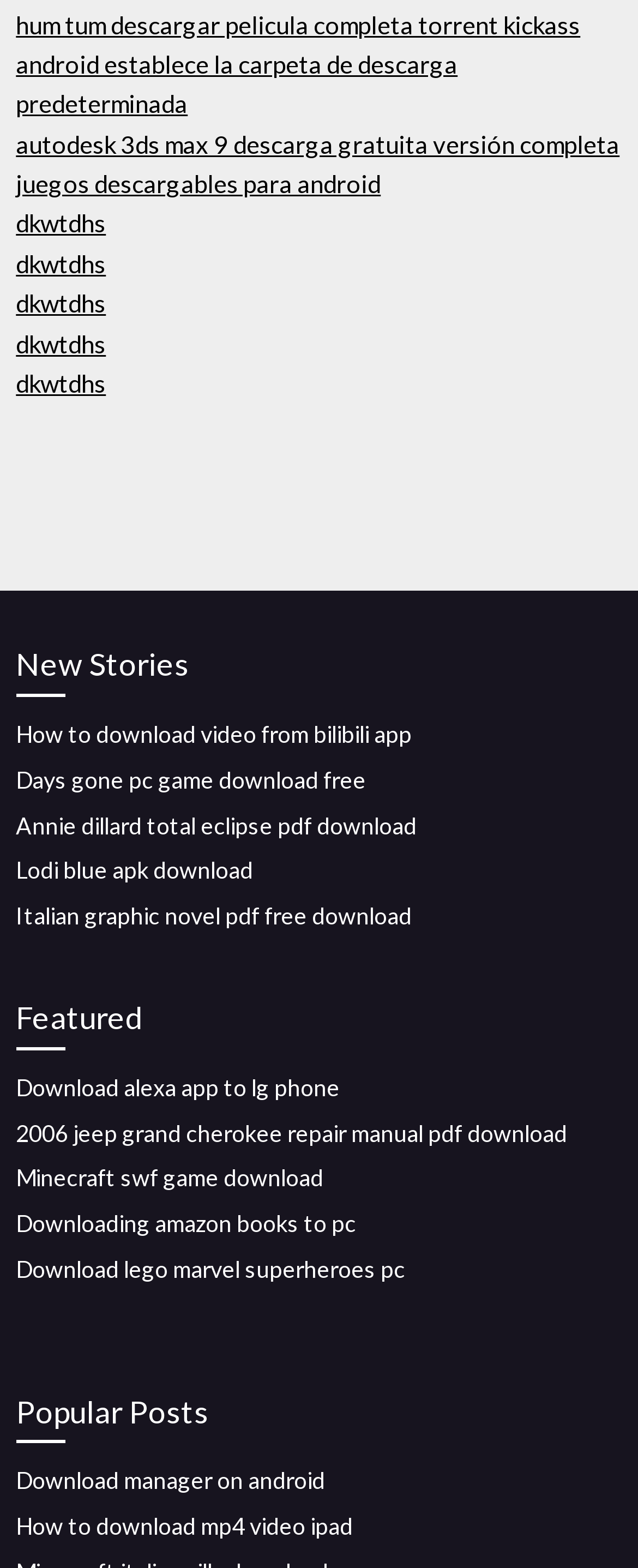What is the category of the link '2006 jeep grand cherokee repair manual pdf download'?
Utilize the information in the image to give a detailed answer to the question.

I looked at the link '2006 jeep grand cherokee repair manual pdf download' and found that it is under the 'Popular Posts' category, which is indicated by the heading 'Popular Posts' above it.